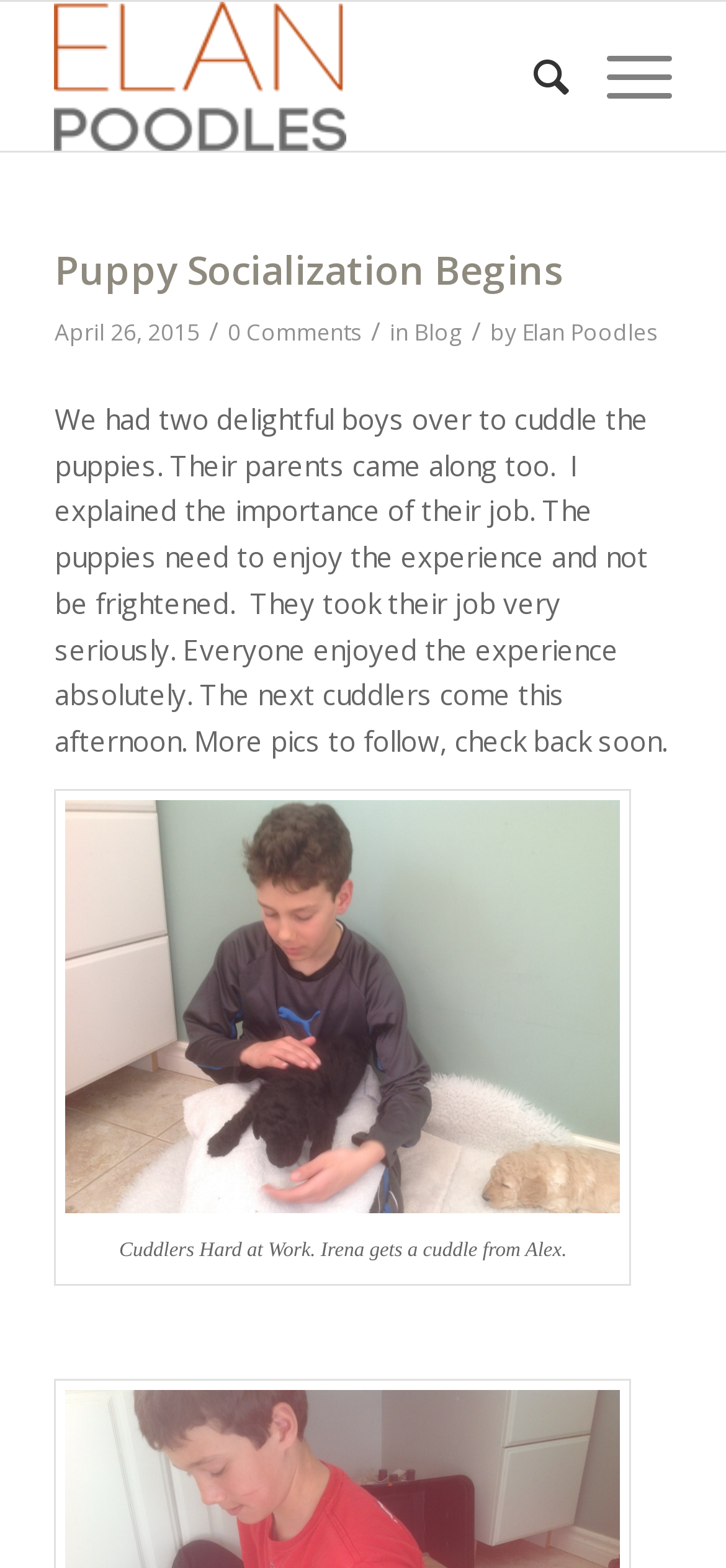How many boys came to cuddle the puppies?
Answer the question with a single word or phrase by looking at the picture.

Two